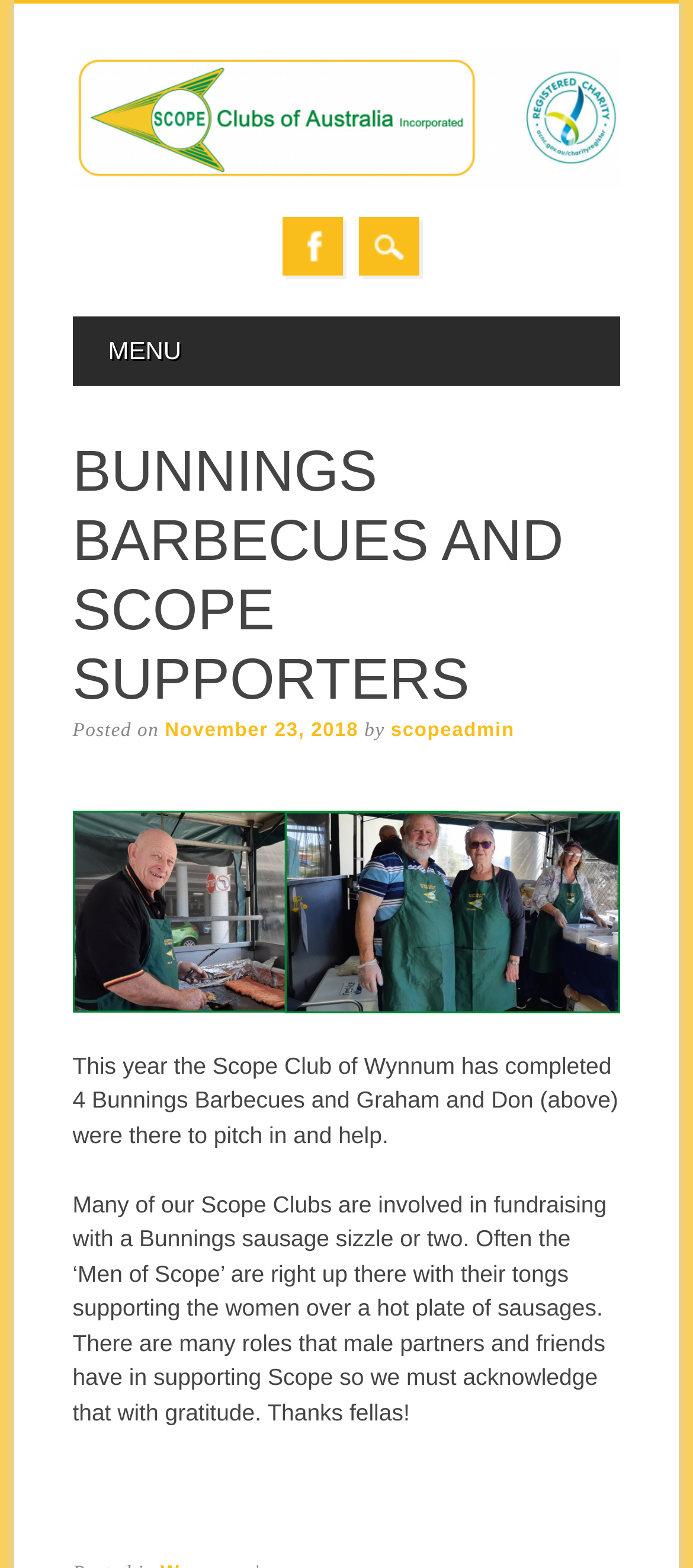What is the role of the 'Men of Scope'?
Craft a detailed and extensive response to the question.

The role of the 'Men of Scope' is inferred from the text 'Often the ‘Men of Scope’ are right up there with their tongs supporting the women over a hot plate of sausages.' which suggests that they are supporting the women in the fundraising activity.